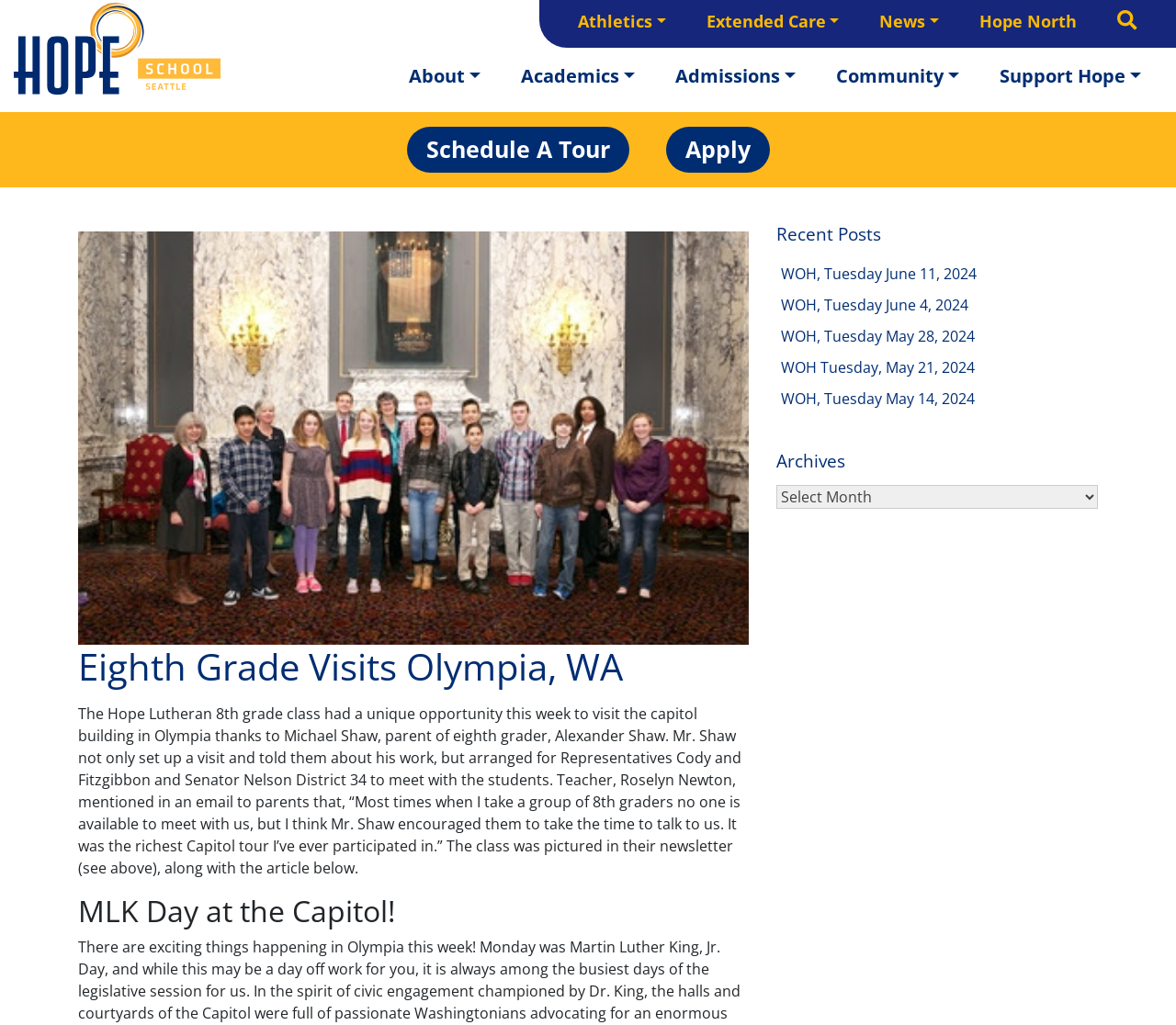Using a single word or phrase, answer the following question: 
What is the purpose of Michael Shaw's visit?

To set up a visit and talk to students